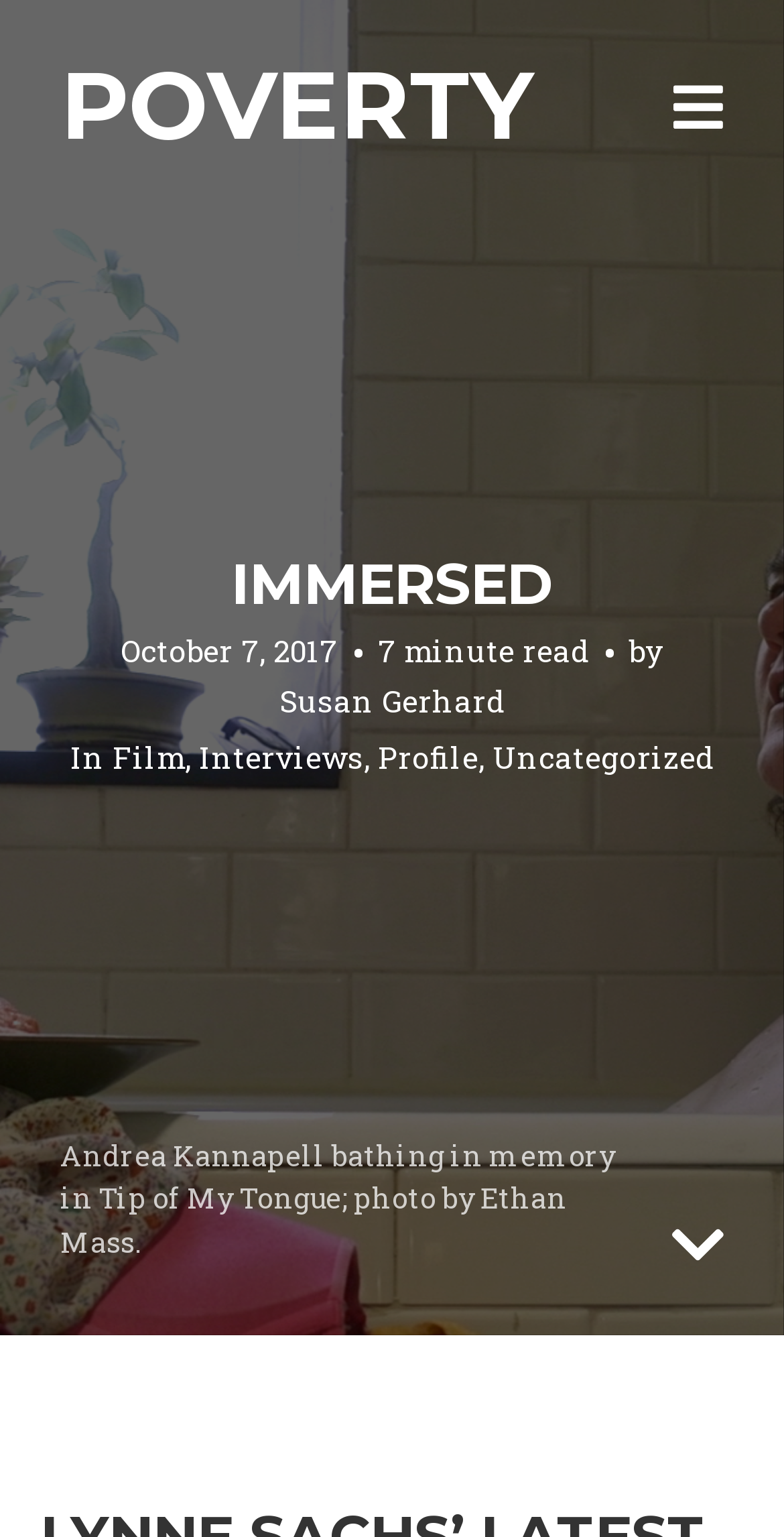What is the category of the article?
Examine the image and give a concise answer in one word or a short phrase.

POVERTY